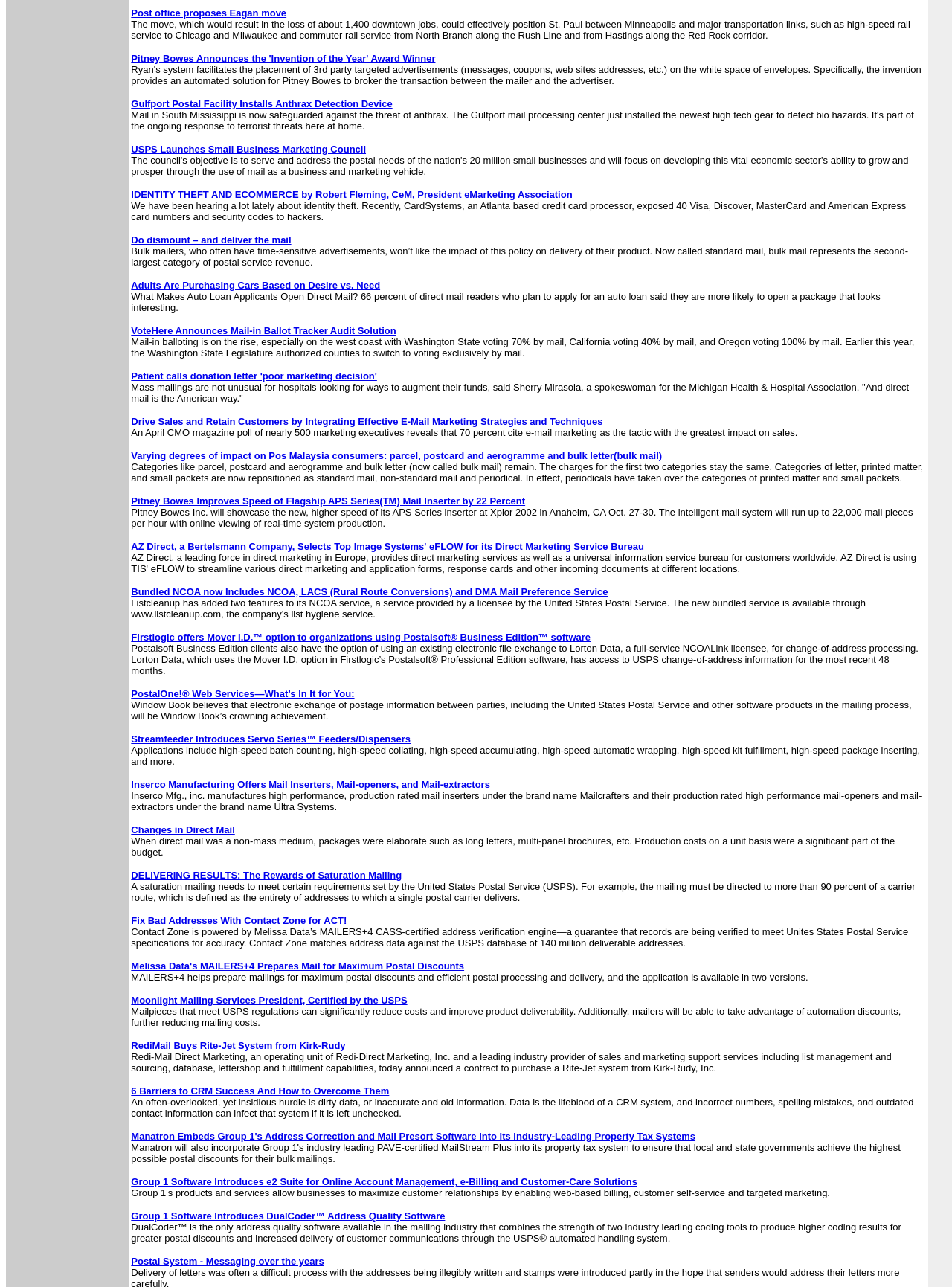What is the purpose of the MAILERS+4 application?
Look at the image and provide a short answer using one word or a phrase.

Address verification